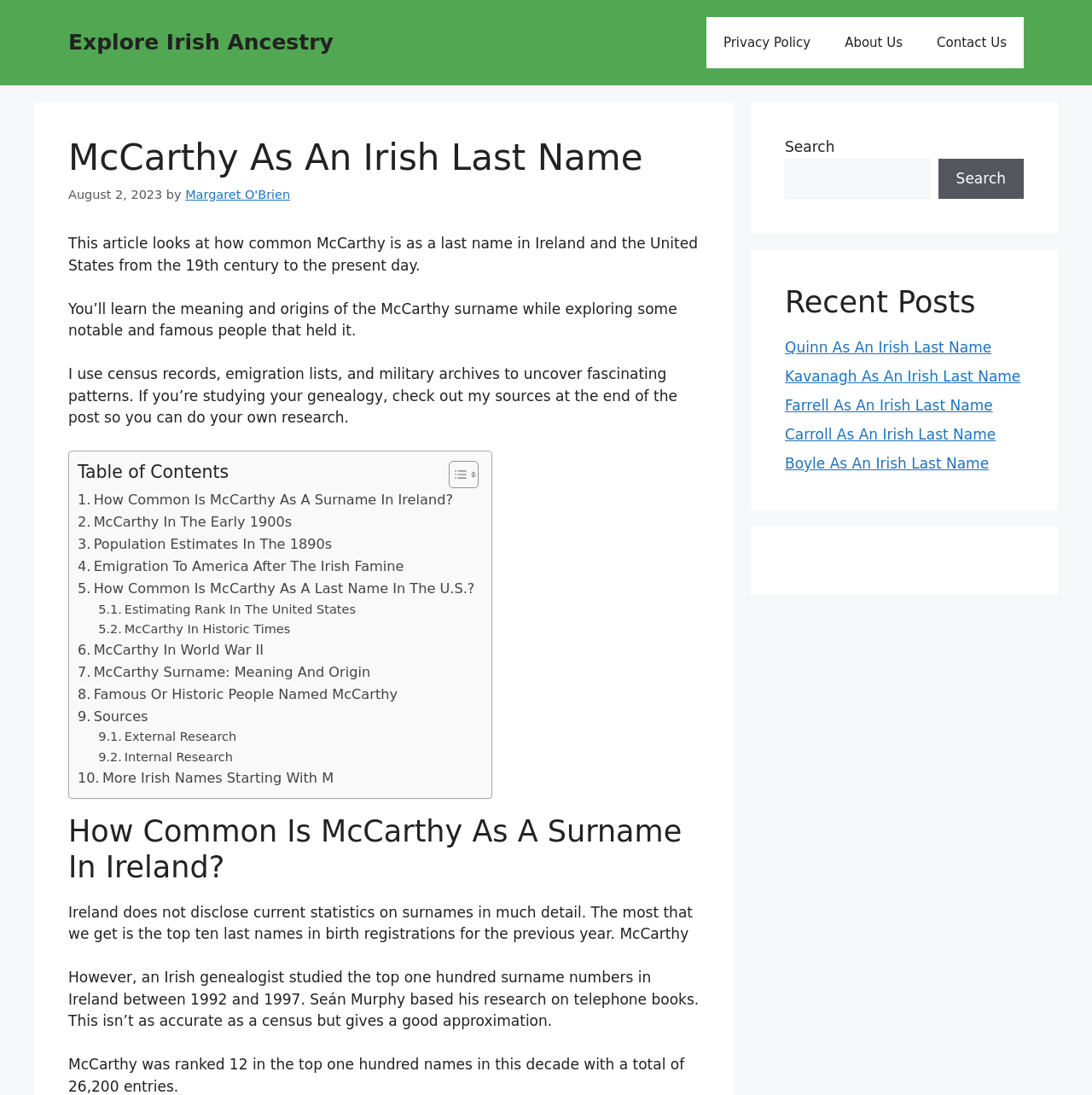Find the UI element described as: "Explore Irish Ancestry" and predict its bounding box coordinates. Ensure the coordinates are four float numbers between 0 and 1, [left, top, right, bottom].

[0.062, 0.027, 0.305, 0.05]